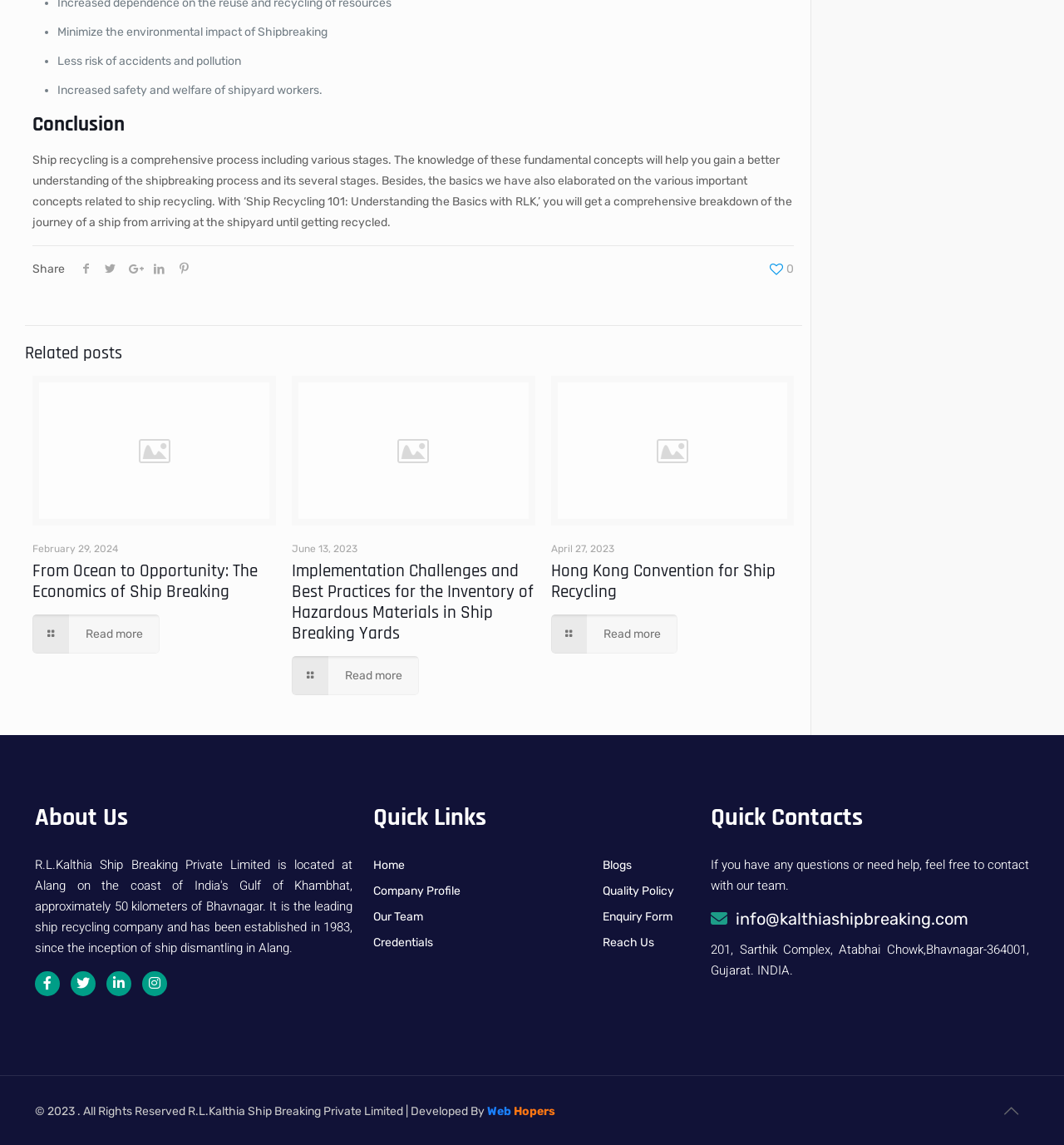What are the benefits of ship recycling?
Based on the image, provide a one-word or brief-phrase response.

Minimize environmental impact, less risk of accidents, increased safety